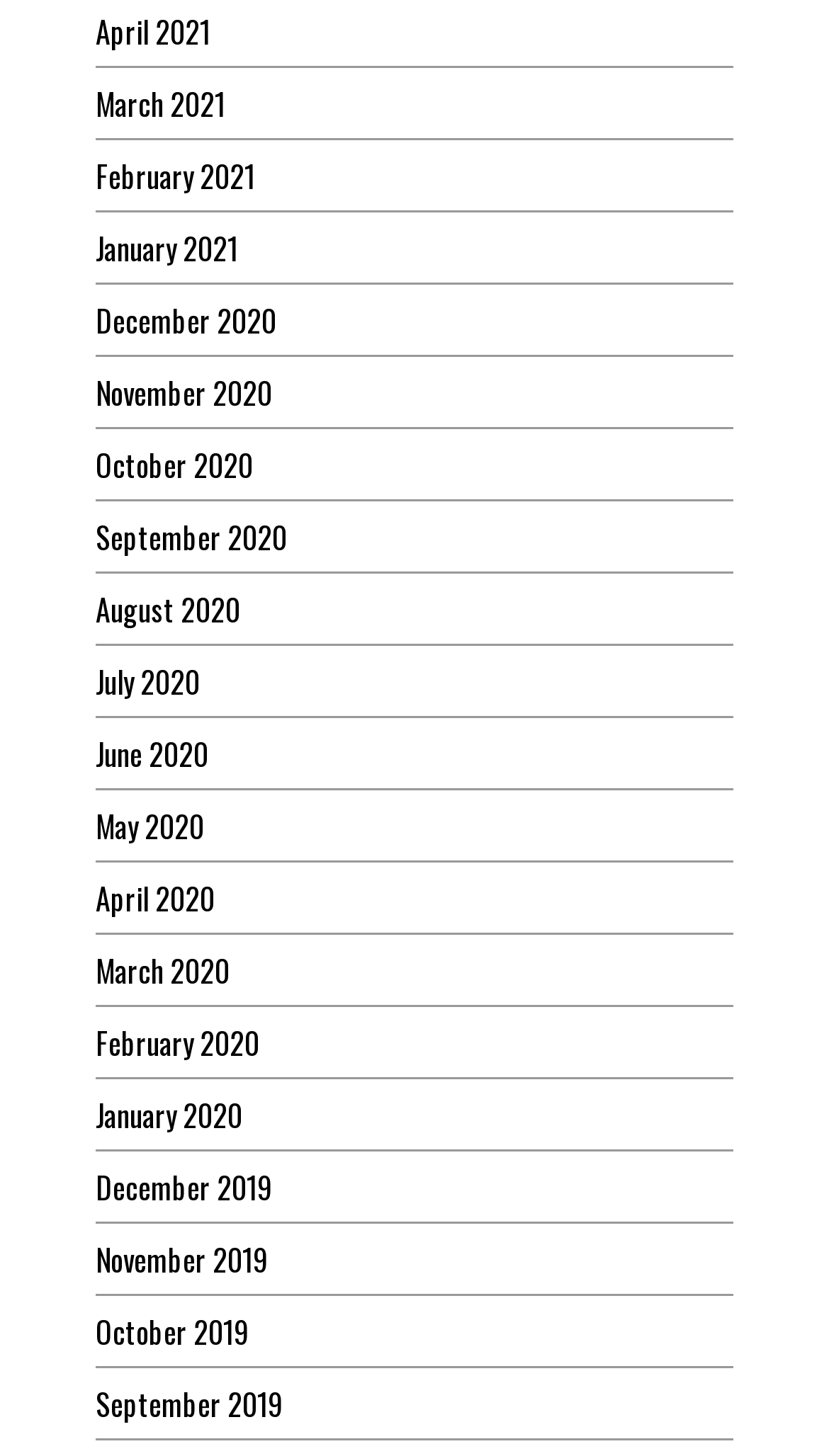What is the vertical position of 'April 2021' relative to 'March 2021'?
Please ensure your answer is as detailed and informative as possible.

By comparing the y1 and y2 coordinates of the bounding boxes, I found that the 'April 2021' link has a smaller y1 value than the 'March 2021' link, indicating that it is located above 'March 2021'.